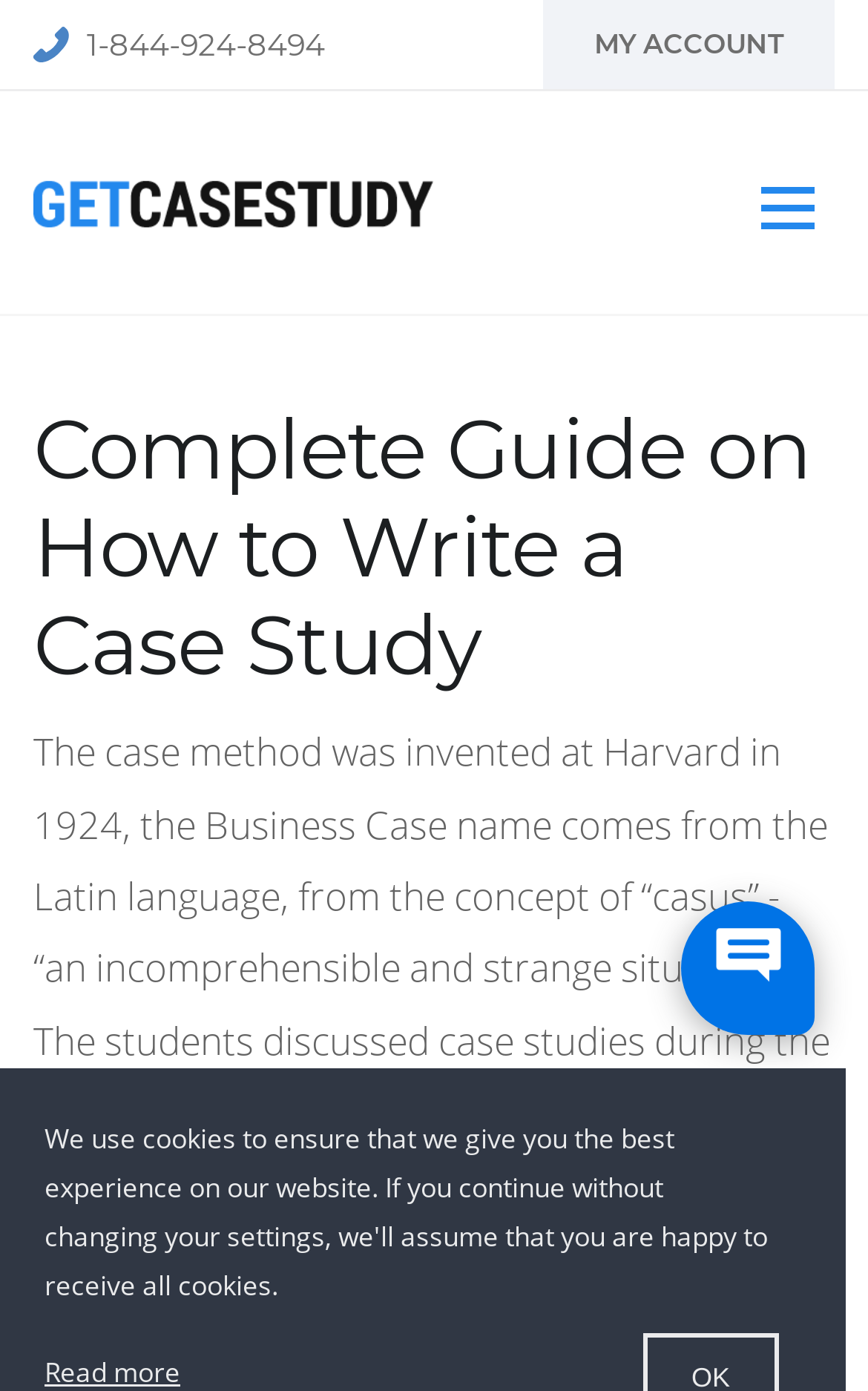Respond to the question below with a single word or phrase: What is the text on the image at the top?

GetCaseStudy - Case Study Writing Service